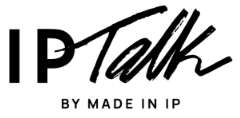Describe the important features and context of the image with as much detail as possible.

The image features the logo of "IPTalk," presented in a stylish and modern font. The name "IPTalk" is prominently displayed in a bold, artistic style, conveying a sense of creativity and innovation. Below the main title, the phrase "BY MADE IN IP" is featured in a more understated manner, emphasizing the brand's association with intellectual property discussions and insights. This logo encapsulates the essence of the platform, which focuses on topics related to intellectual property, showcasing a blend of professionalism and contemporary design aesthetics.